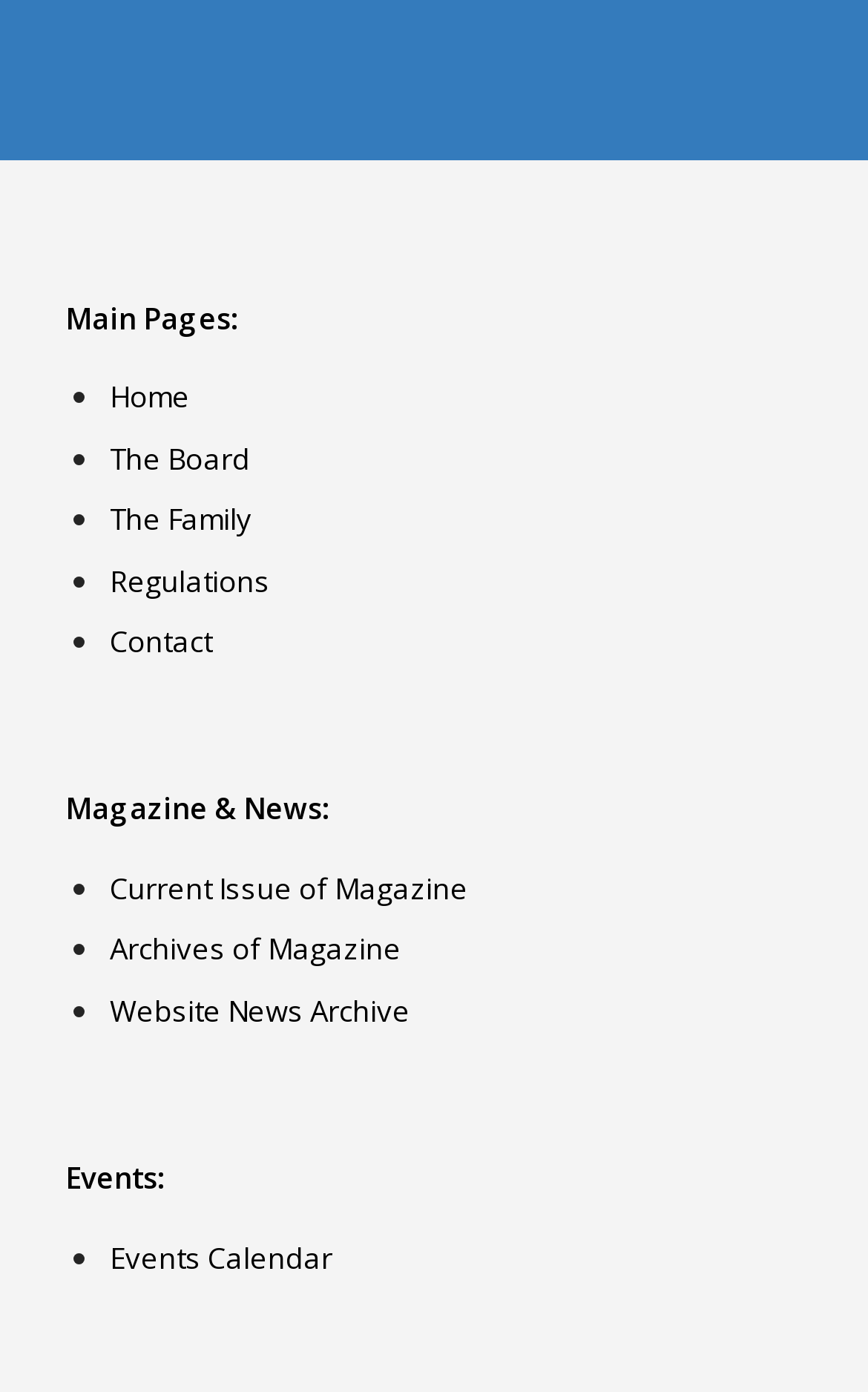Please find and report the bounding box coordinates of the element to click in order to perform the following action: "contact us". The coordinates should be expressed as four float numbers between 0 and 1, in the format [left, top, right, bottom].

[0.126, 0.446, 0.244, 0.475]